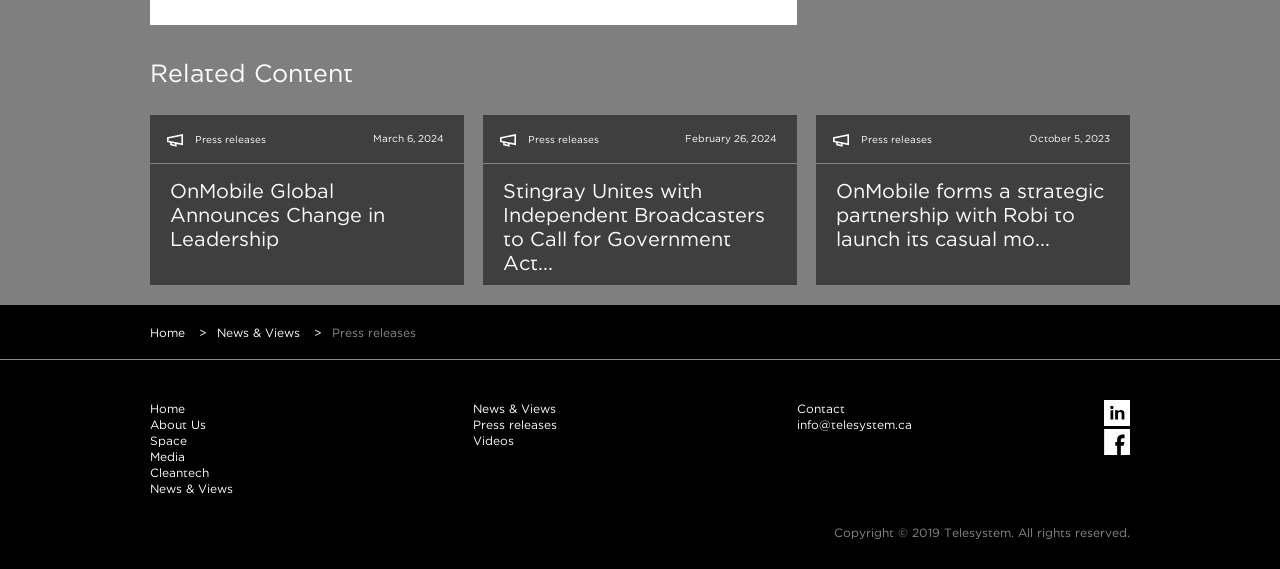Locate the bounding box coordinates of the area where you should click to accomplish the instruction: "View press release 'OnMobile Global Announces Change in Leadership'".

[0.117, 0.202, 0.362, 0.501]